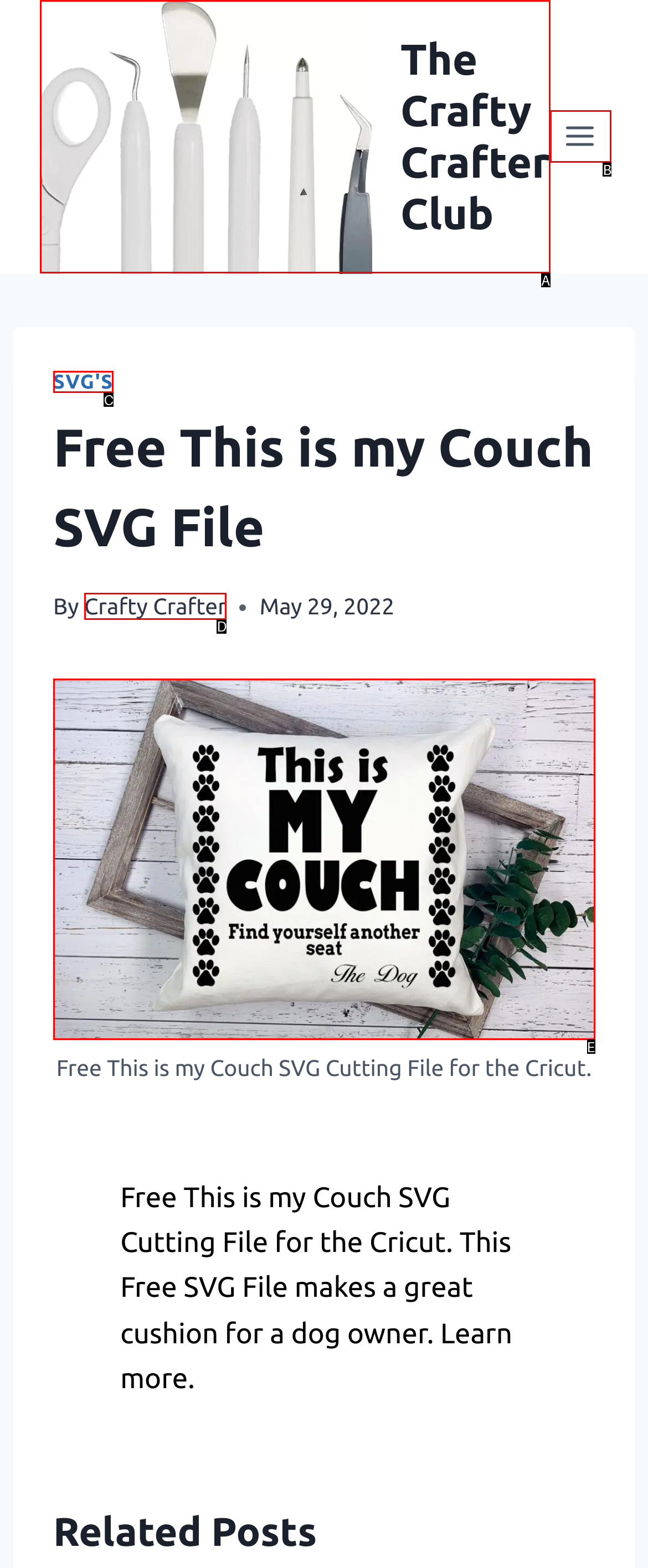Select the option that matches the description: The Crafty Crafter Club. Answer with the letter of the correct option directly.

A